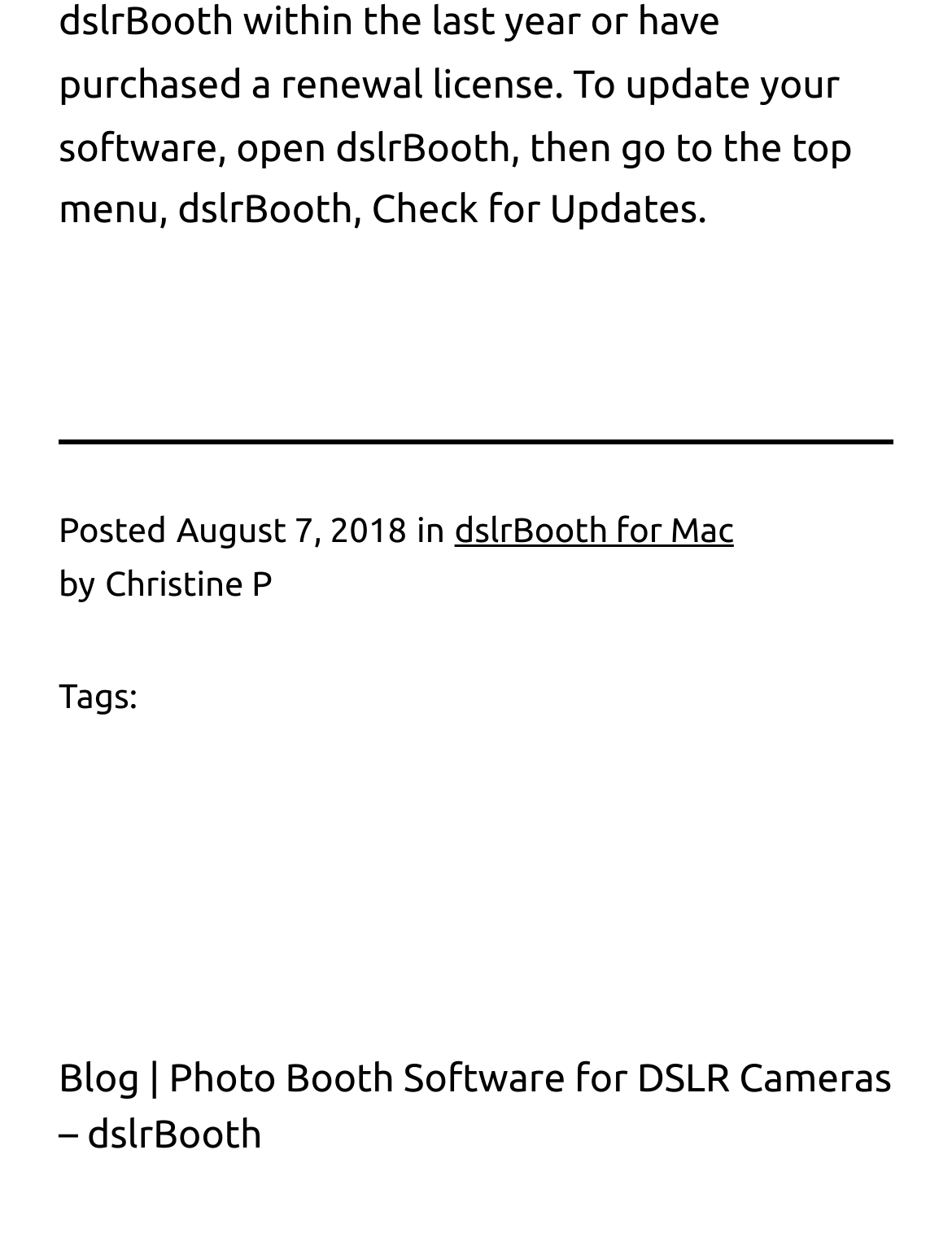Please determine the bounding box coordinates for the UI element described here. Use the format (top-left x, top-left y, bottom-right x, bottom-right y) with values bounded between 0 and 1: dslrBooth for Mac

[0.477, 0.413, 0.771, 0.445]